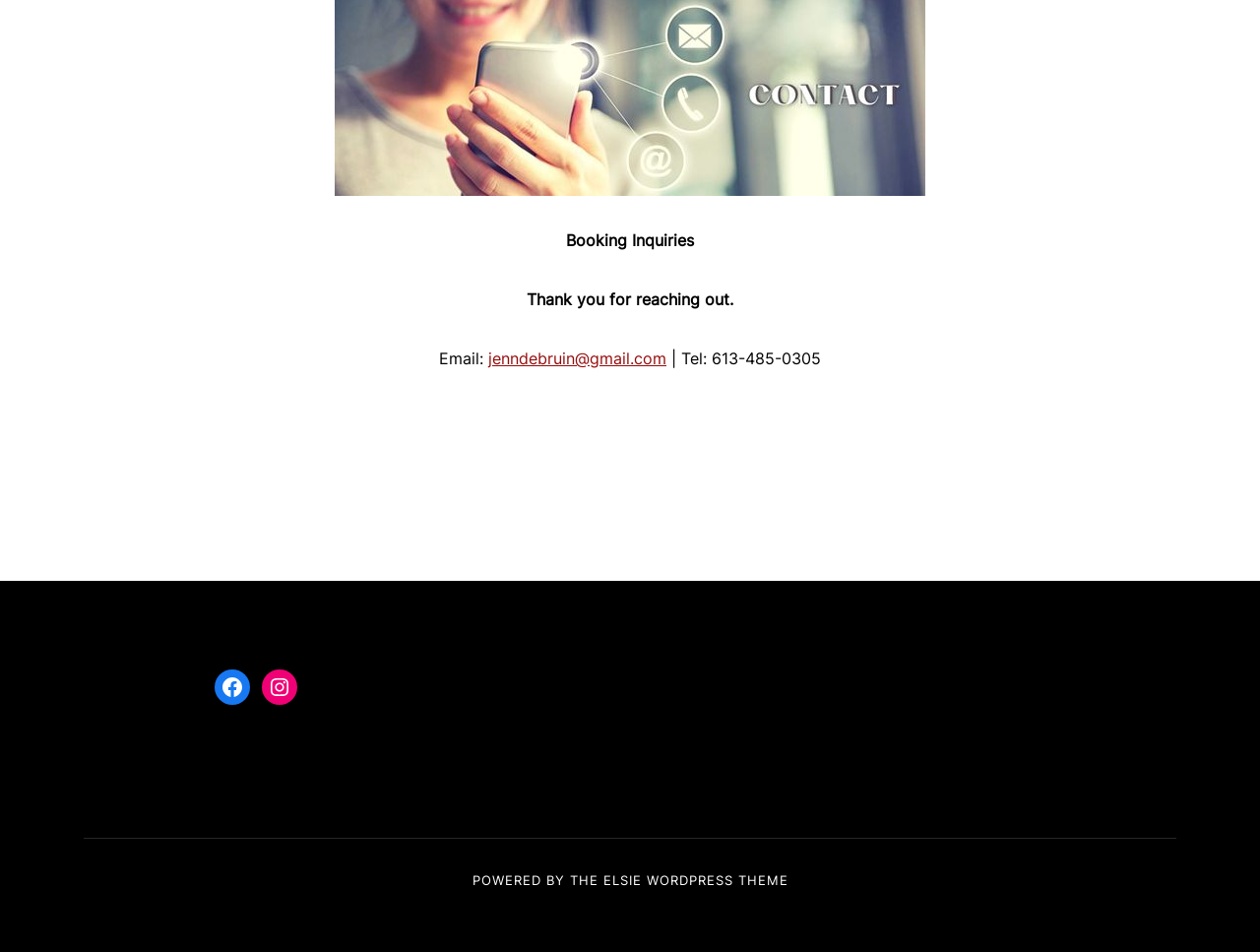What social media platforms are linked?
Please utilize the information in the image to give a detailed response to the question.

At the bottom of the page, there are links to Facebook and Instagram, indicating that these social media platforms are linked.